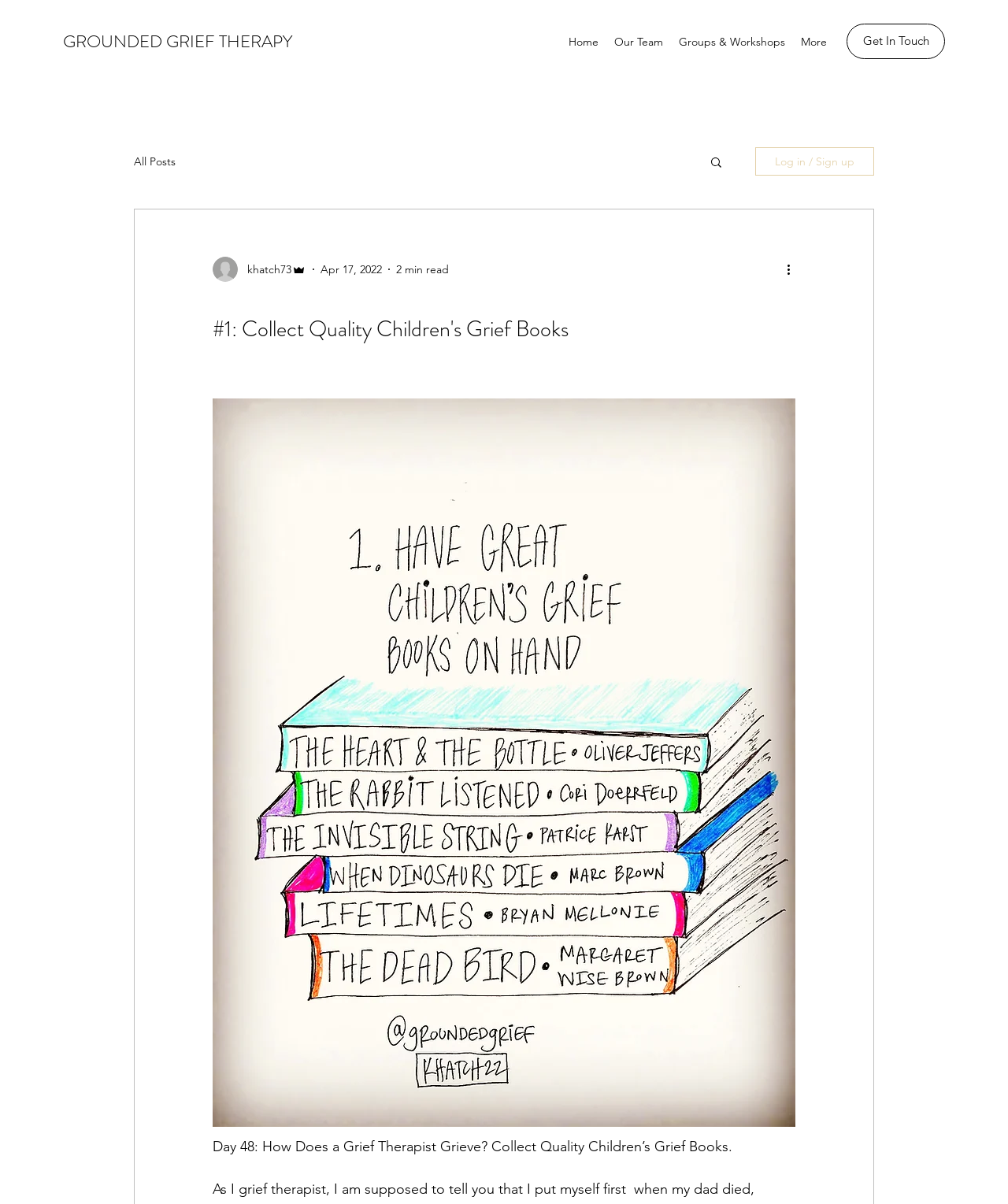What is the estimated reading time of the article?
Refer to the image and provide a thorough answer to the question.

I found the estimated reading time by looking at the generic element with the text '2 min read' below the author's information.